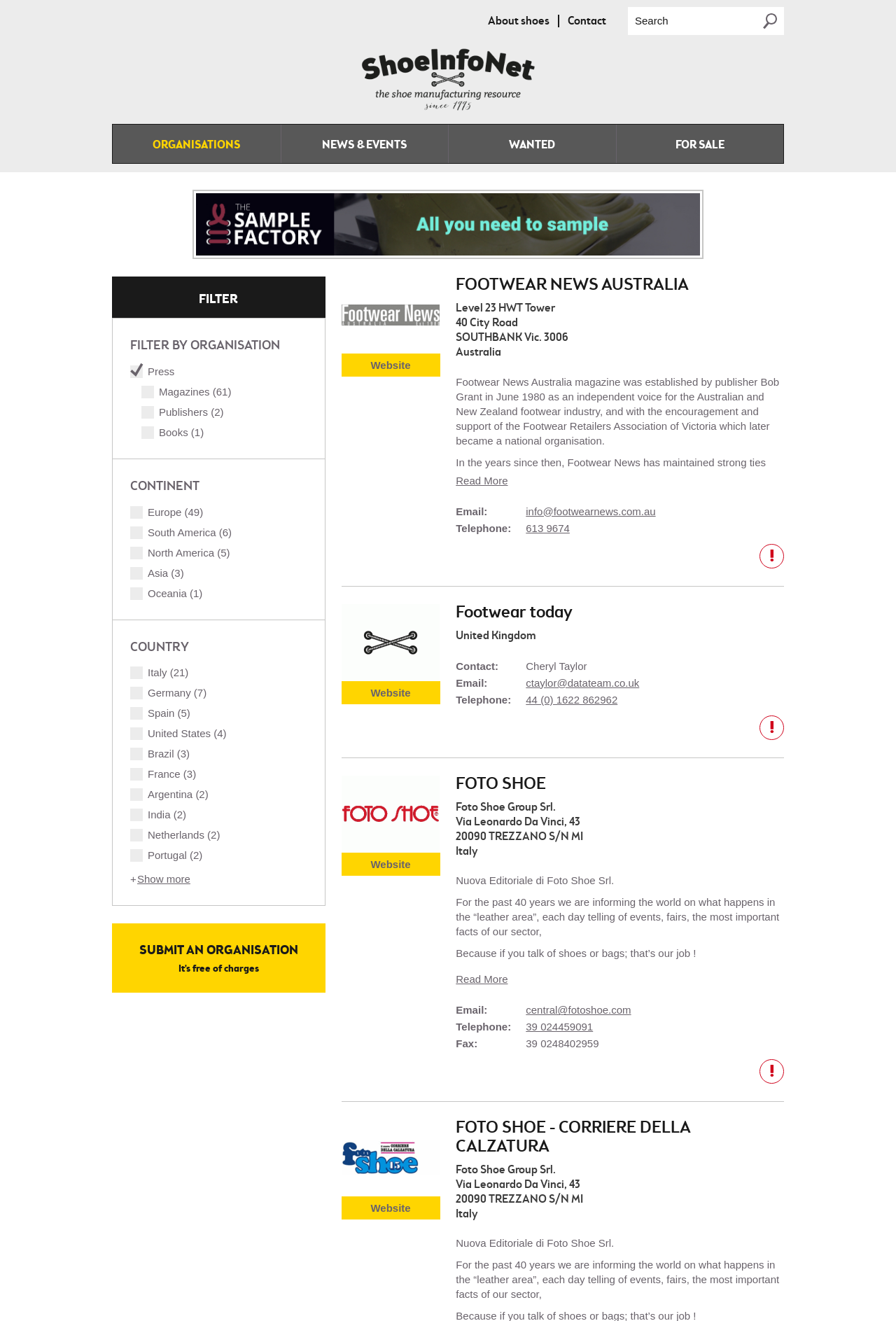How many countries are listed under the 'CONTINENT' filter?
Your answer should be a single word or phrase derived from the screenshot.

5